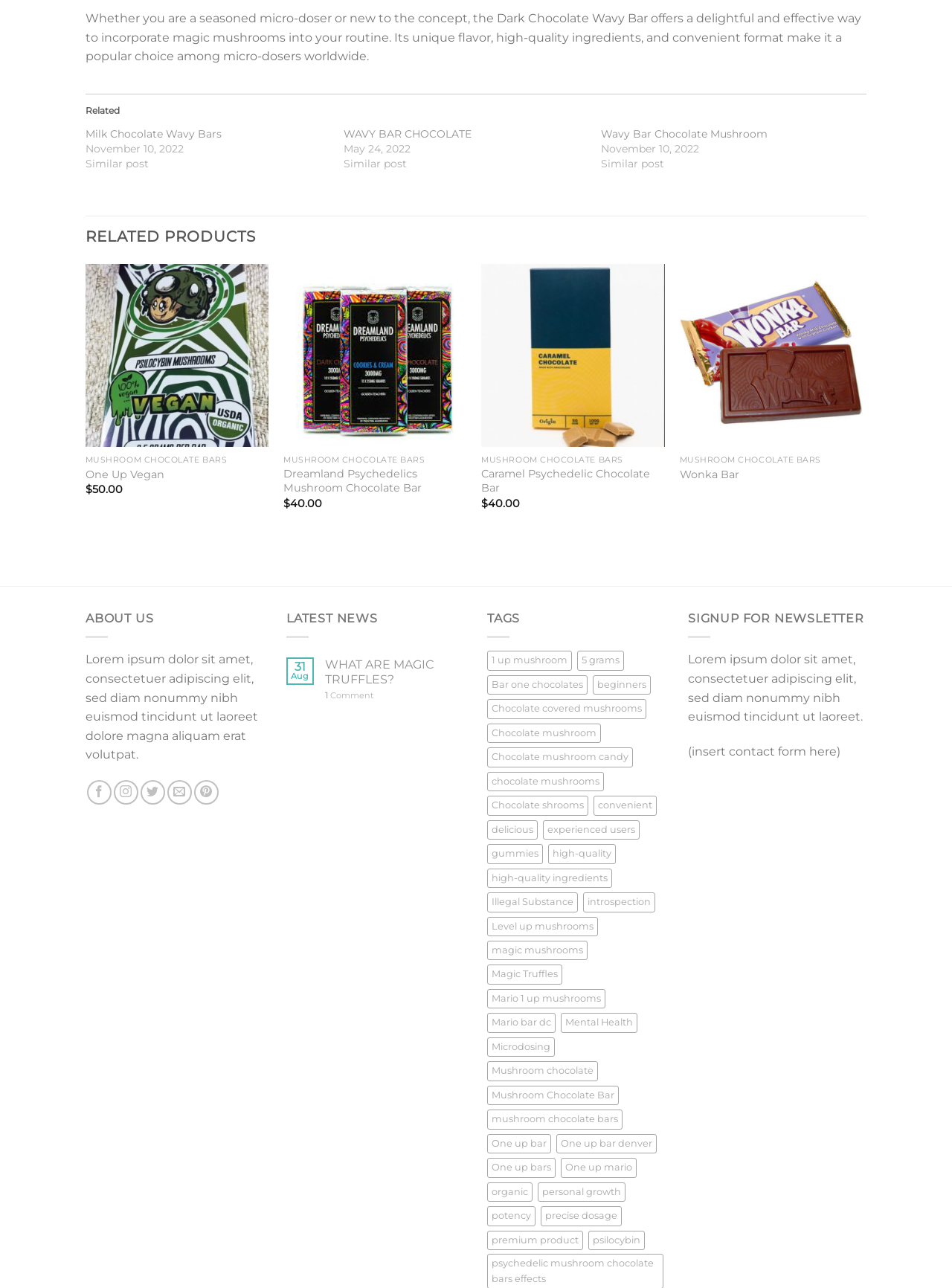What is the flavor of the Dark Chocolate Wavy Bar?
Give a one-word or short-phrase answer derived from the screenshot.

Dark Chocolate